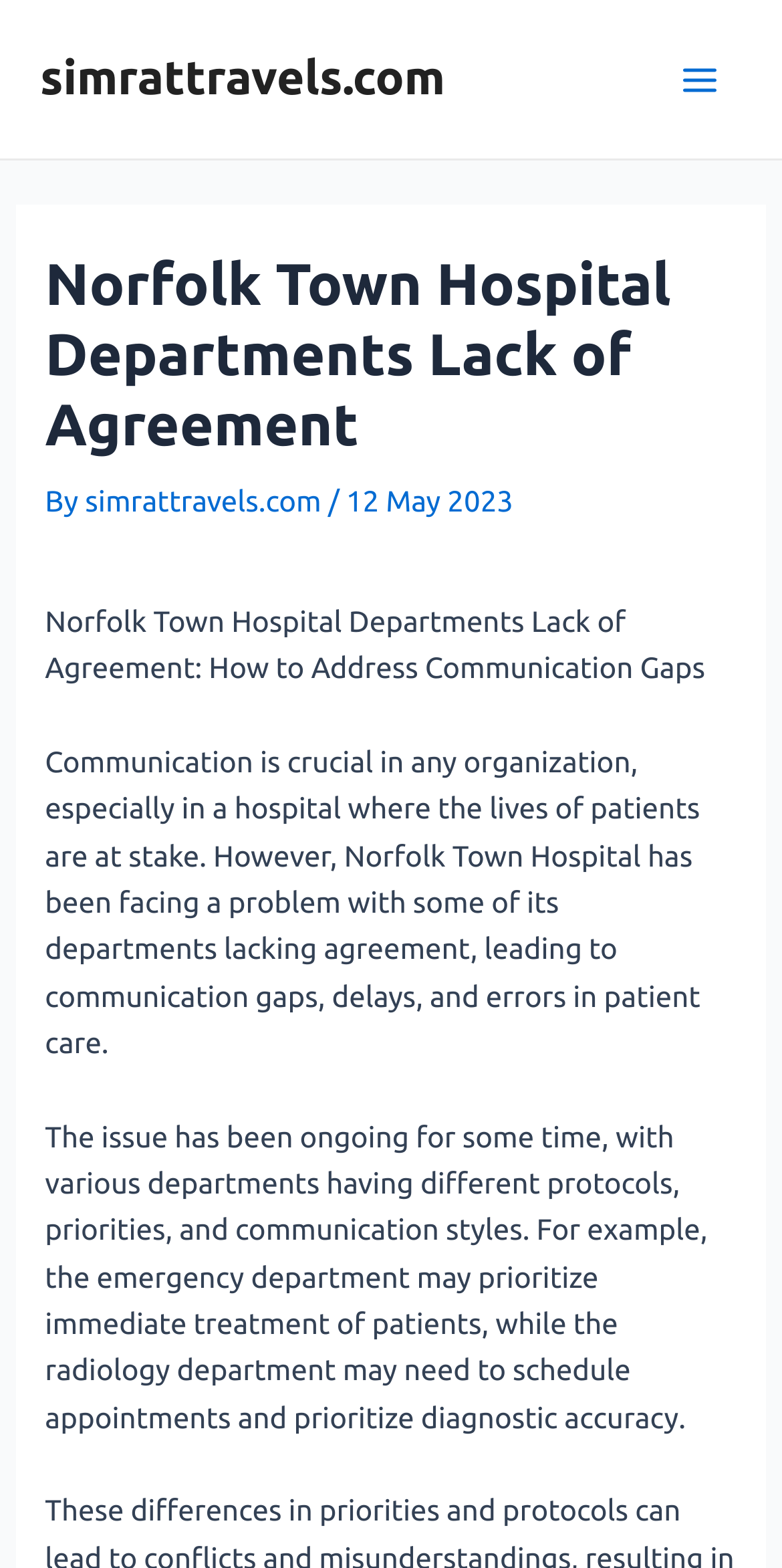Provide your answer to the question using just one word or phrase: What is prioritized in the emergency department?

Immediate treatment